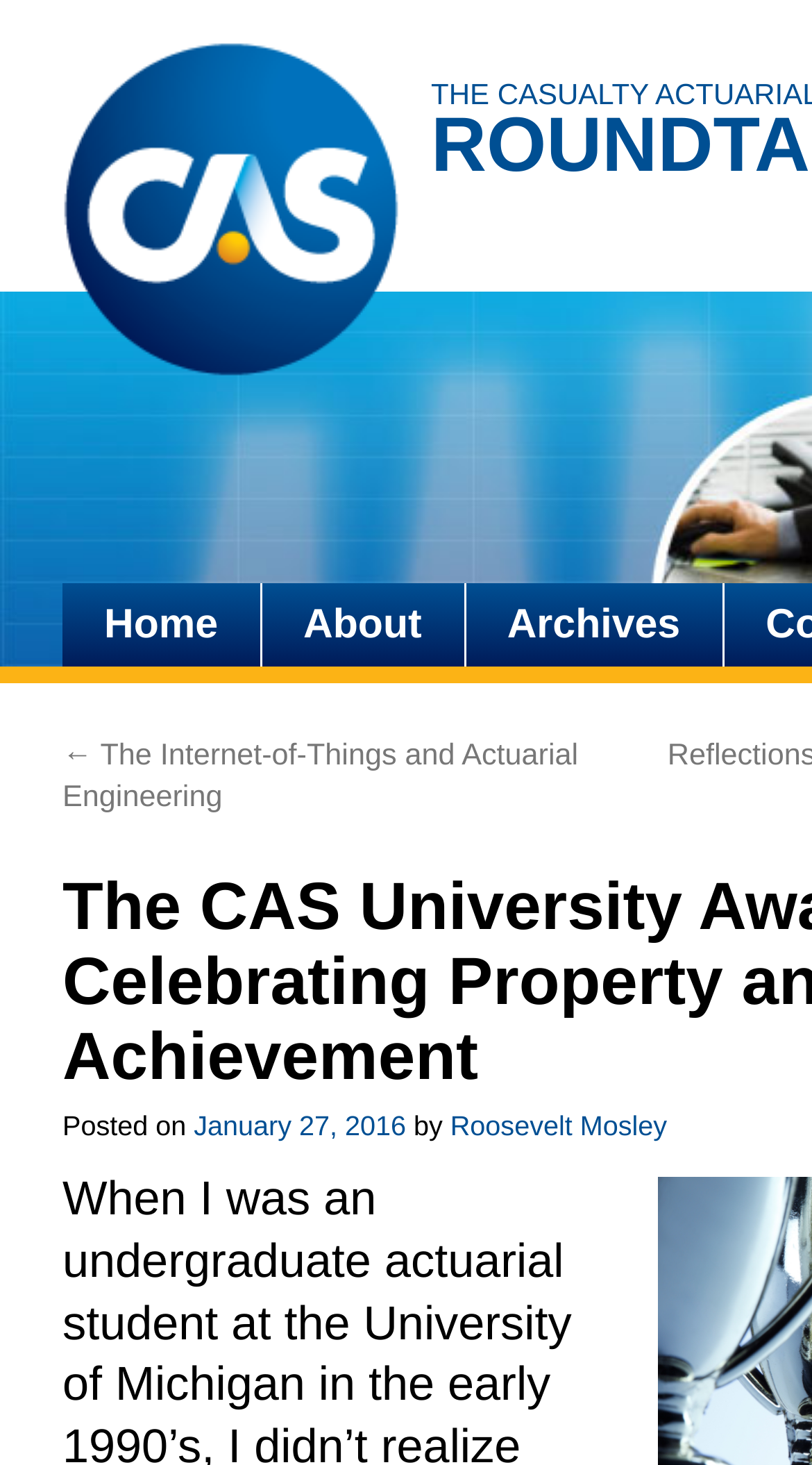Provide a short answer using a single word or phrase for the following question: 
What is the date of the post?

January 27, 2016